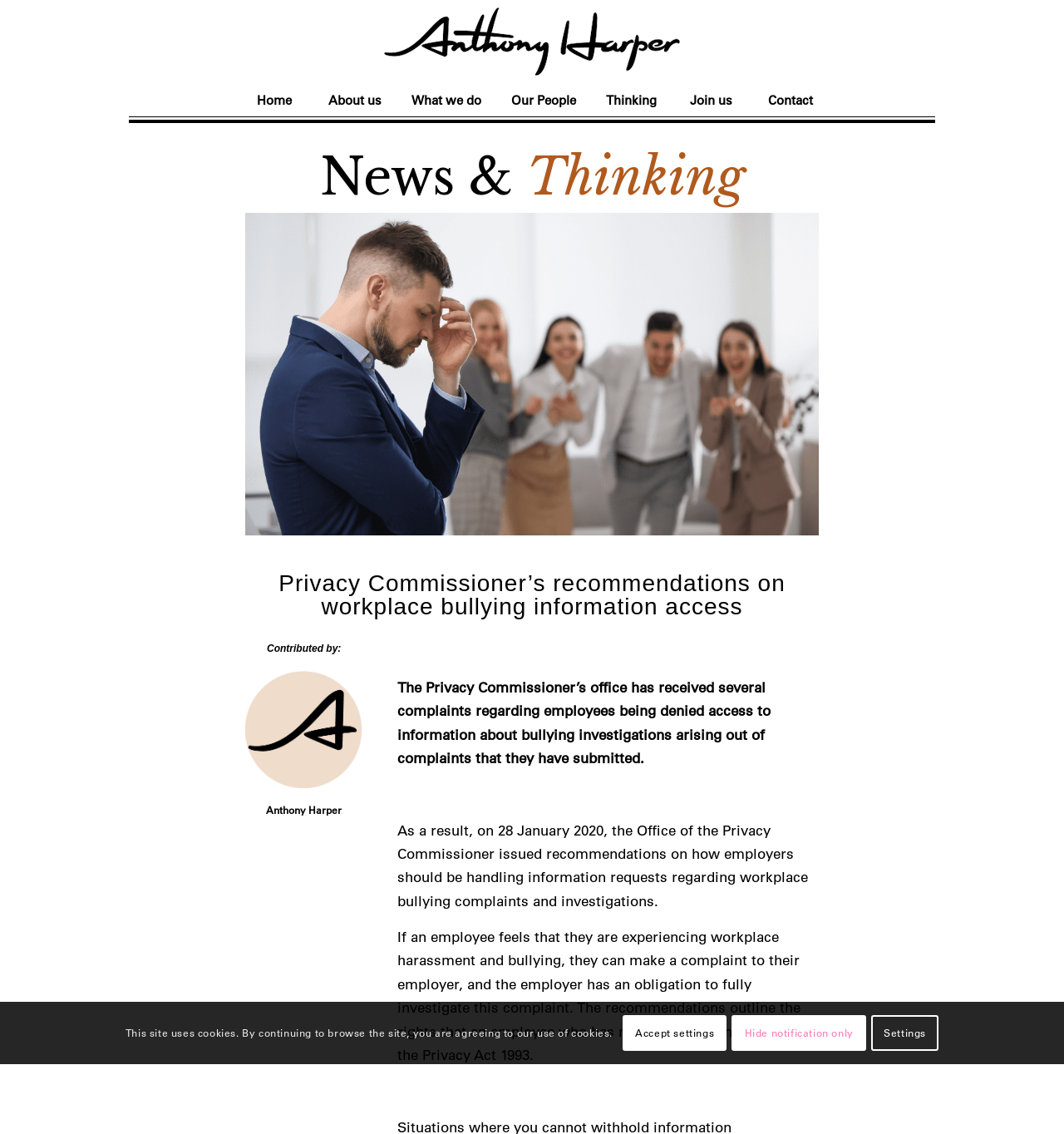What is the purpose of the Privacy Act 1993?
Using the visual information, answer the question in a single word or phrase.

To outline employee rights